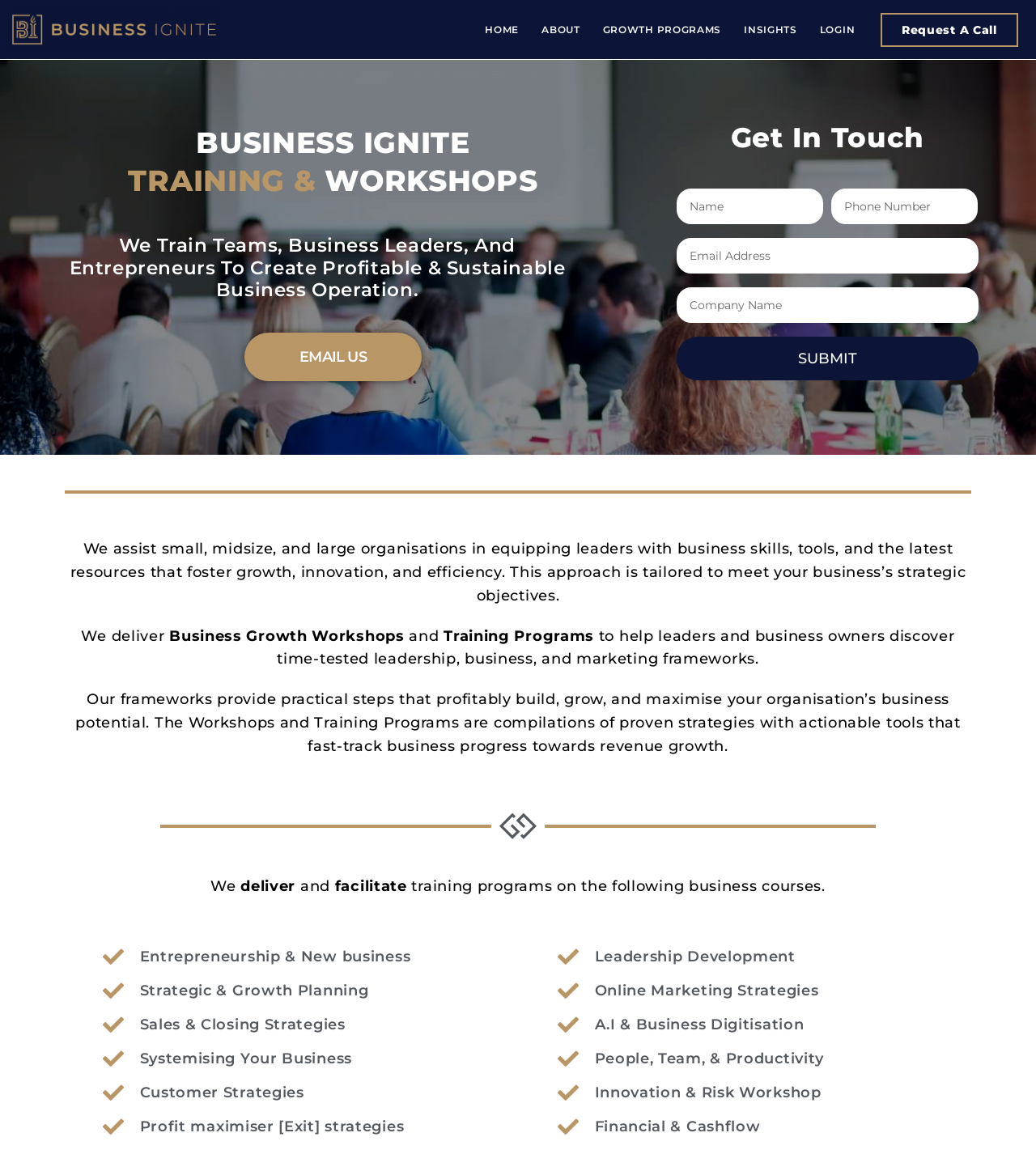What types of training programs are offered?
Based on the visual, give a brief answer using one word or a short phrase.

Business courses